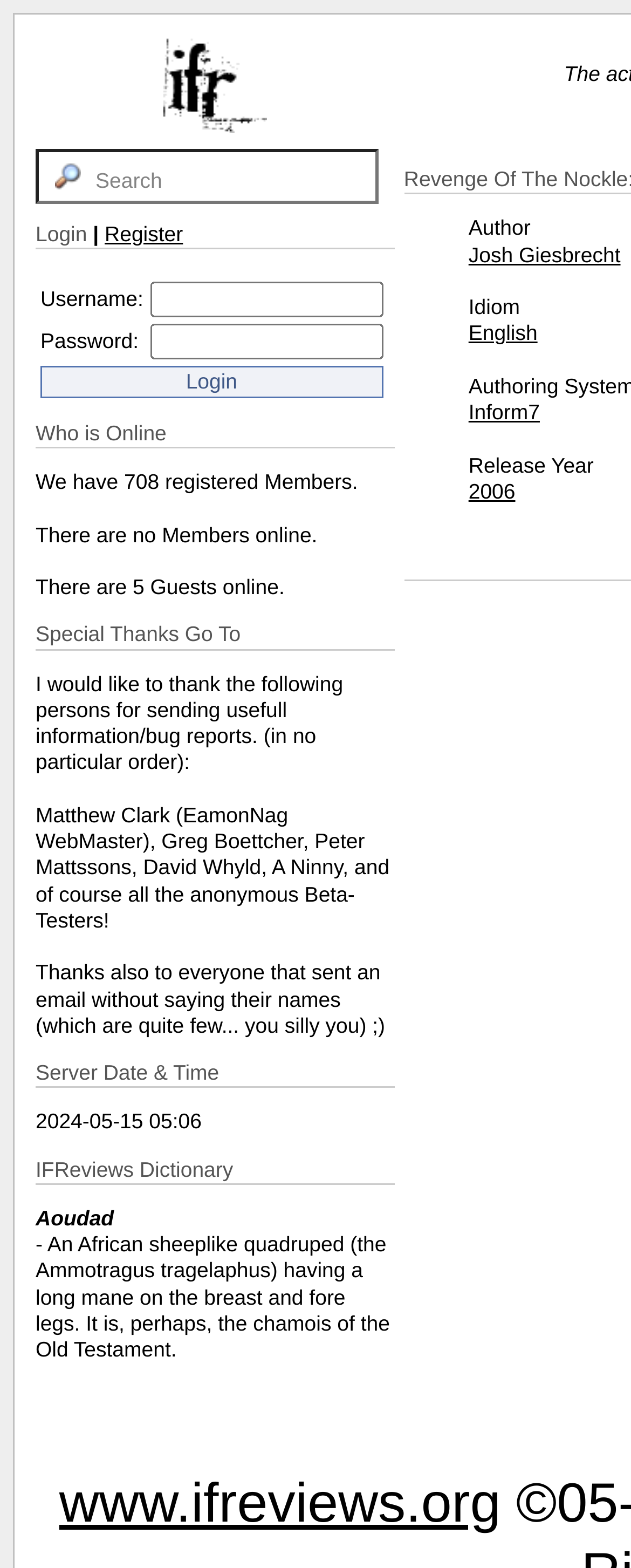Determine the coordinates of the bounding box for the clickable area needed to execute this instruction: "Click the Register link".

[0.166, 0.141, 0.29, 0.157]